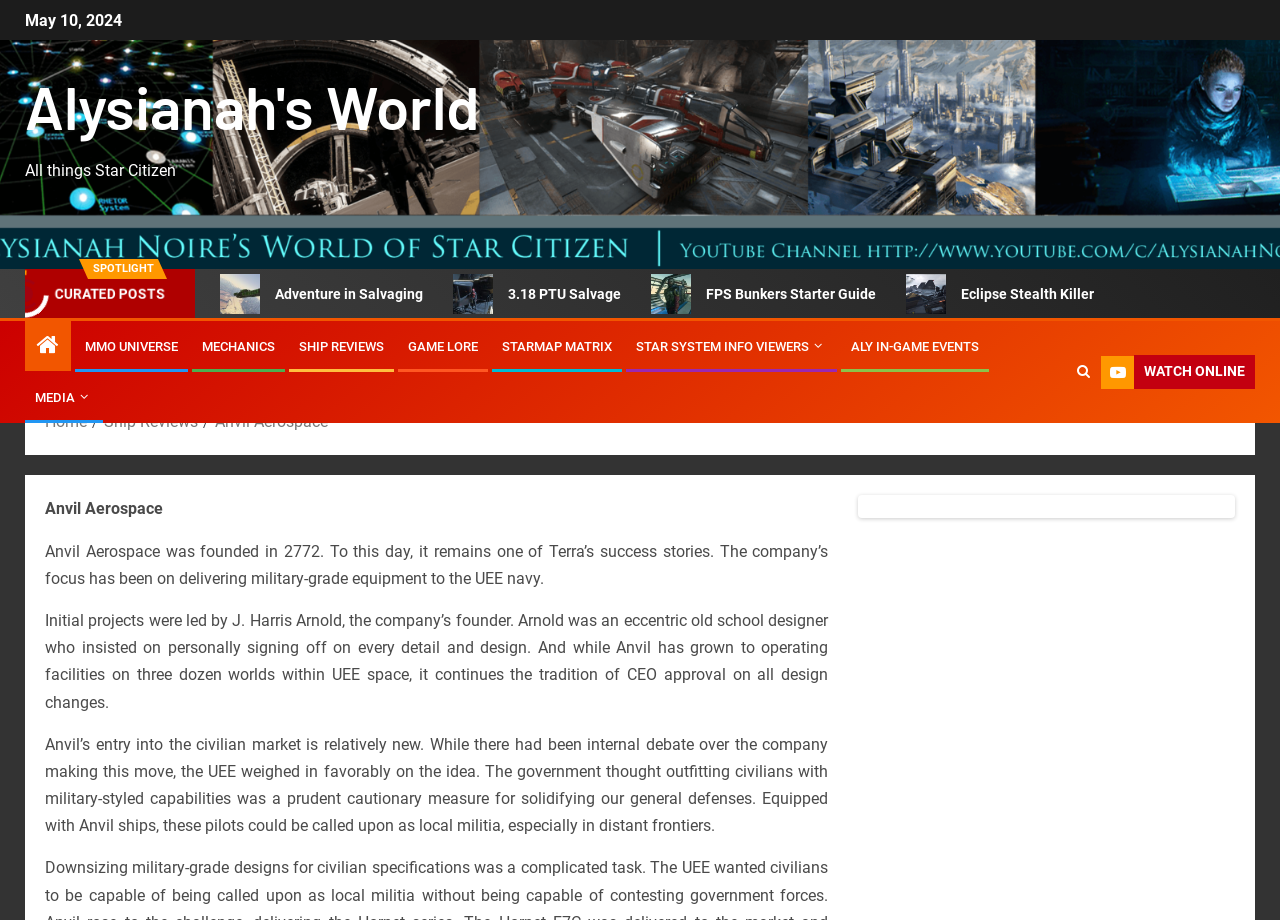Provide your answer in a single word or phrase: 
What is the purpose of outfitting civilians with military-styled capabilities?

solidifying general defenses